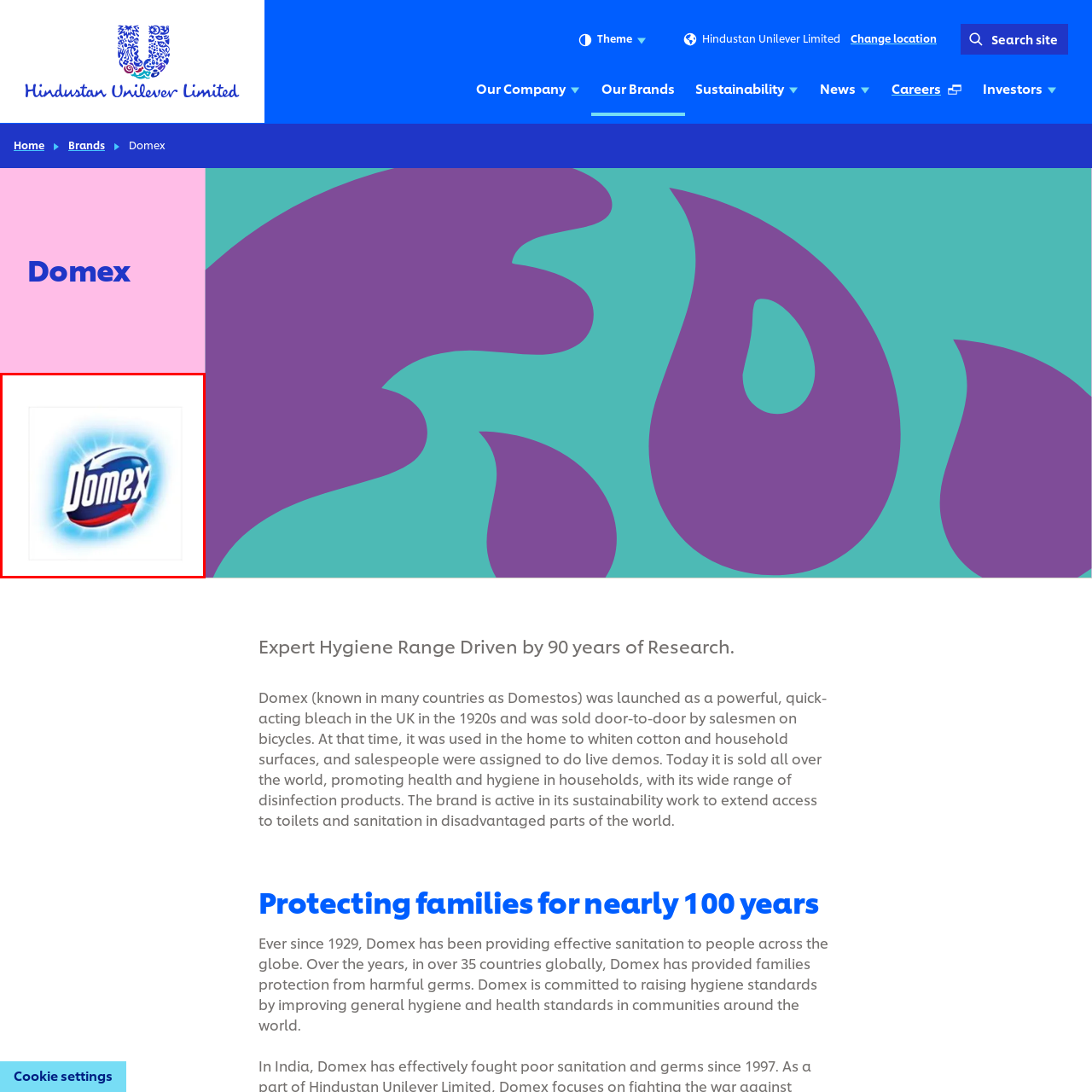Focus on the area highlighted by the red bounding box and give a thorough response to the following question, drawing from the image: What emotions do the logo's colors evoke?

According to the caption, the vibrant colors of the logo, including blue and red, are designed to evoke a sense of trust and efficiency, suggesting that the brand aims to convey a sense of reliability and effectiveness.